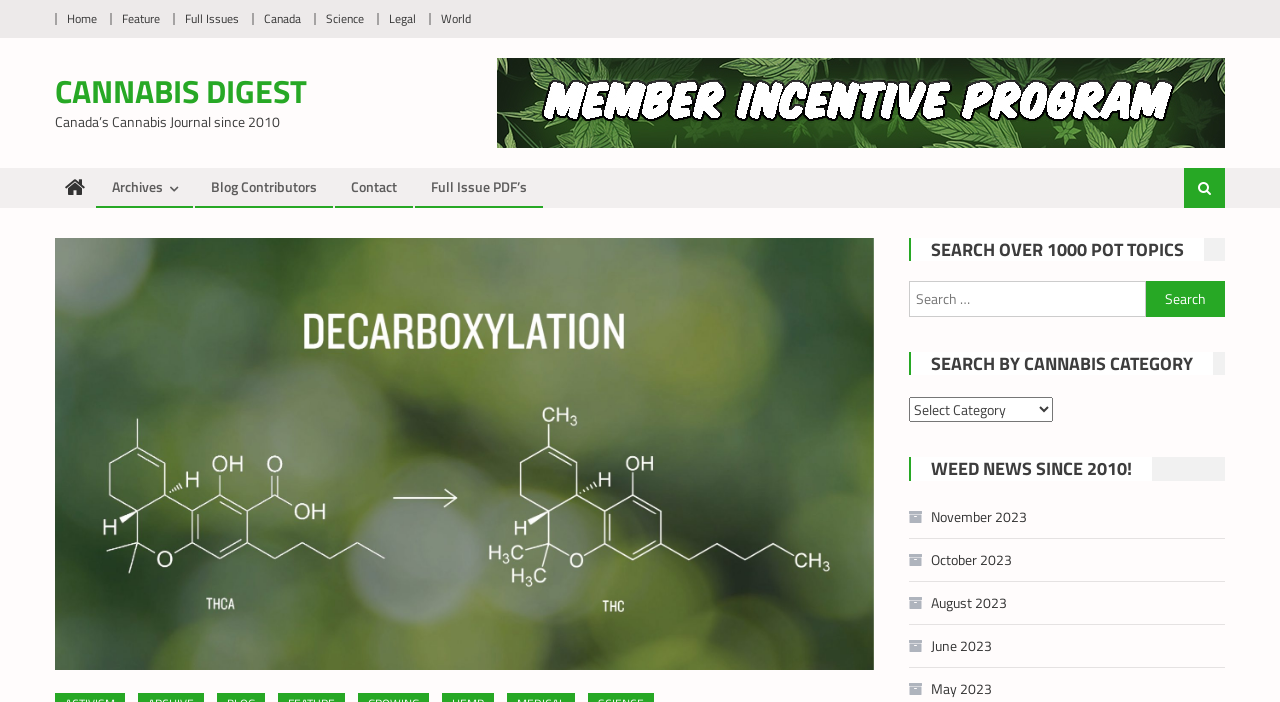What are the recent months listed for weed news?
Utilize the image to construct a detailed and well-explained answer.

The recent months listed for weed news can be found in the section that says 'WEED NEWS SINCE 2010!', which includes links to news from November 2023, October 2023, August 2023, and June 2023.